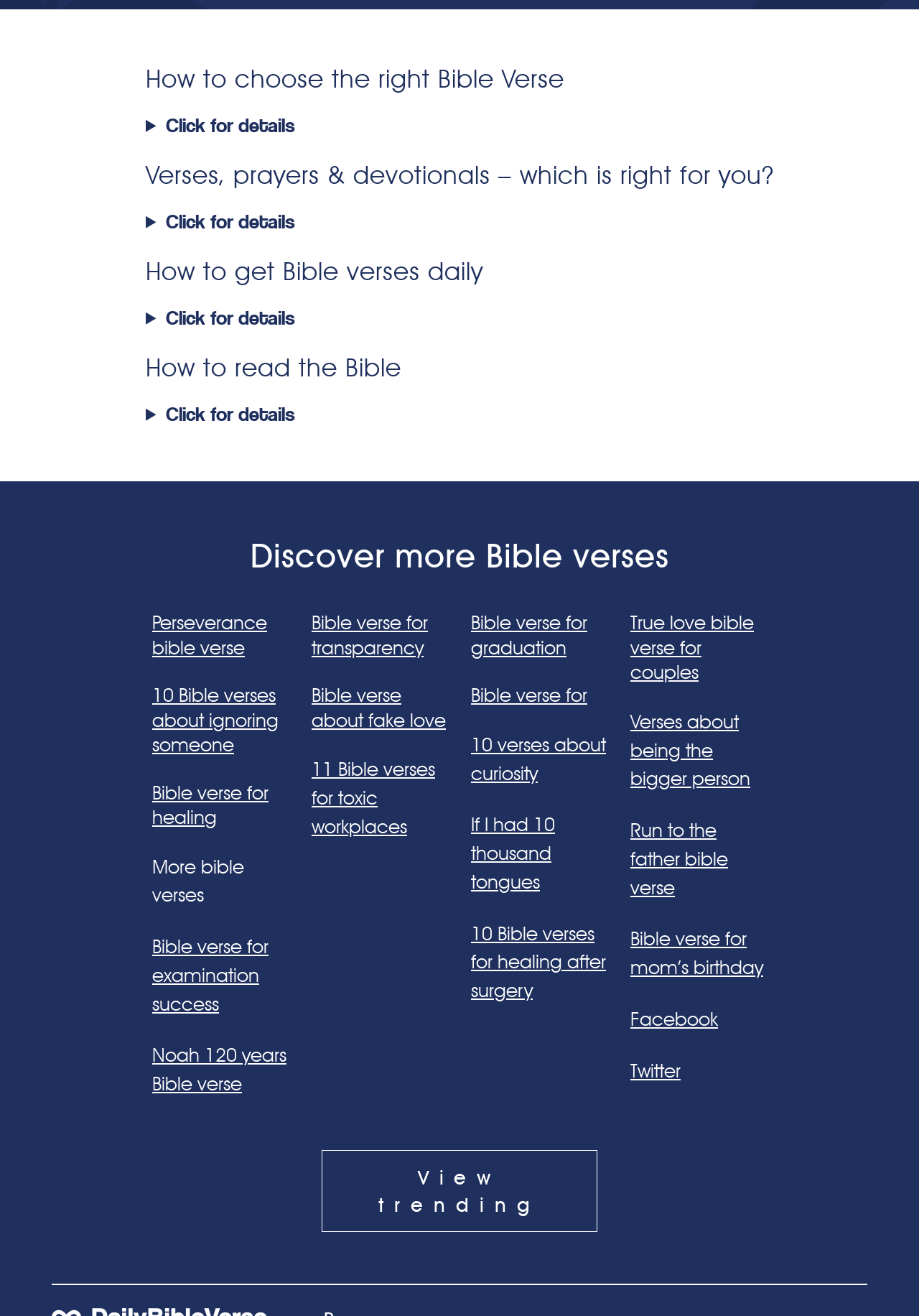Refer to the screenshot and give an in-depth answer to this question: What is the text of the last link on the webpage?

The last link on the webpage is 'View trending', which is located at the bottom of the page and has a bounding box coordinate of [0.35, 0.874, 0.65, 0.936].